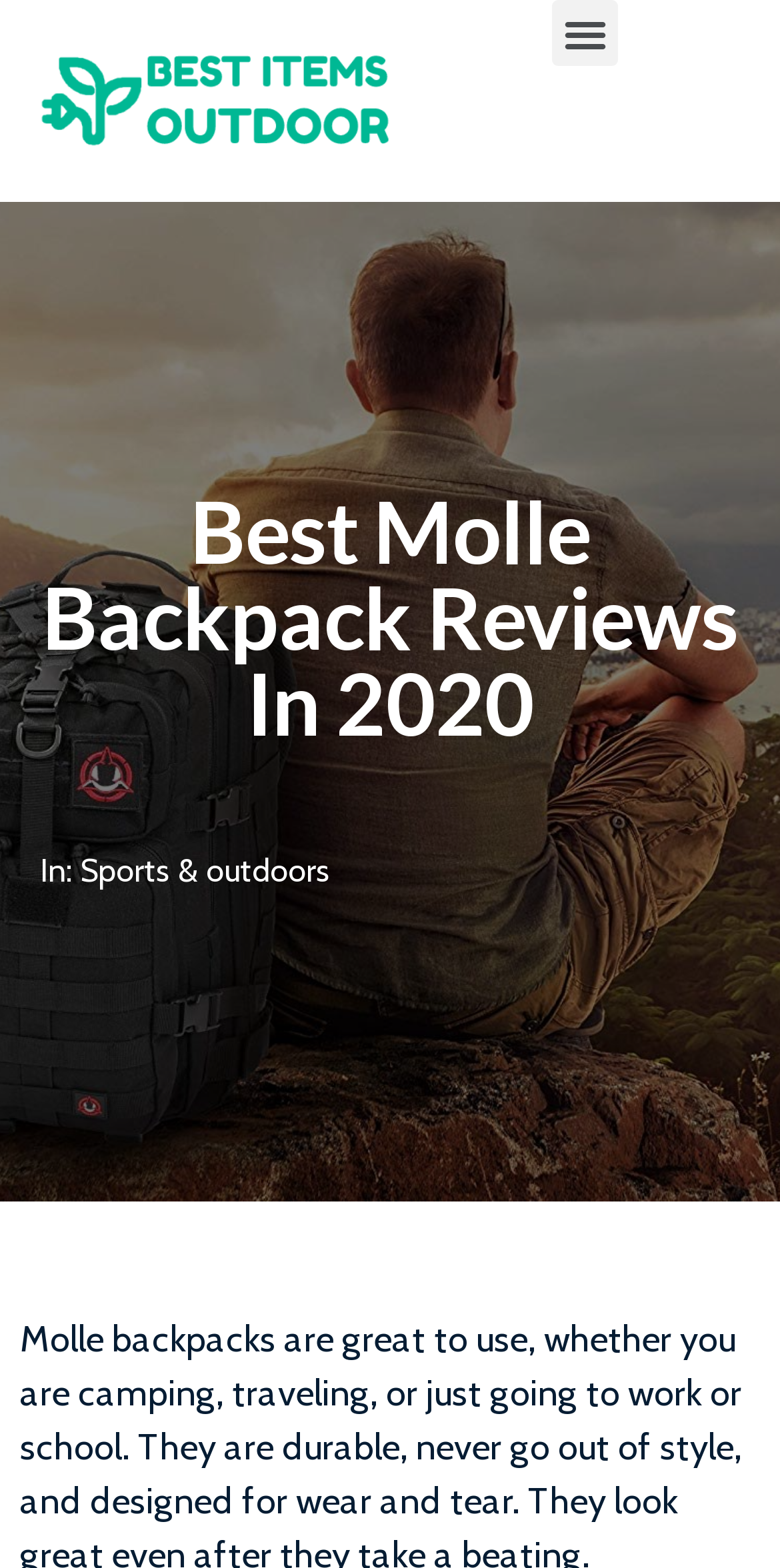Answer the following in one word or a short phrase: 
What is the logo of the website?

best-outdoor-items-logo